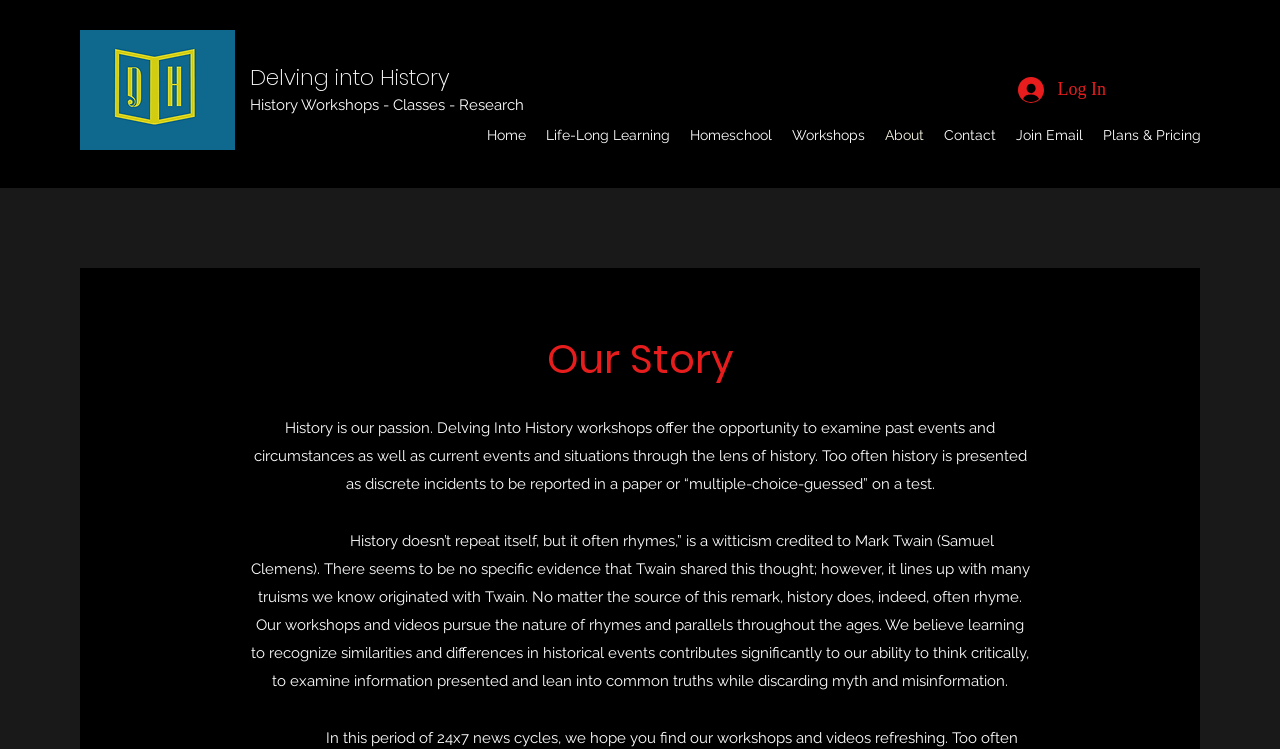Show the bounding box coordinates for the element that needs to be clicked to execute the following instruction: "Click the About link". Provide the coordinates in the form of four float numbers between 0 and 1, i.e., [left, top, right, bottom].

[0.684, 0.16, 0.73, 0.2]